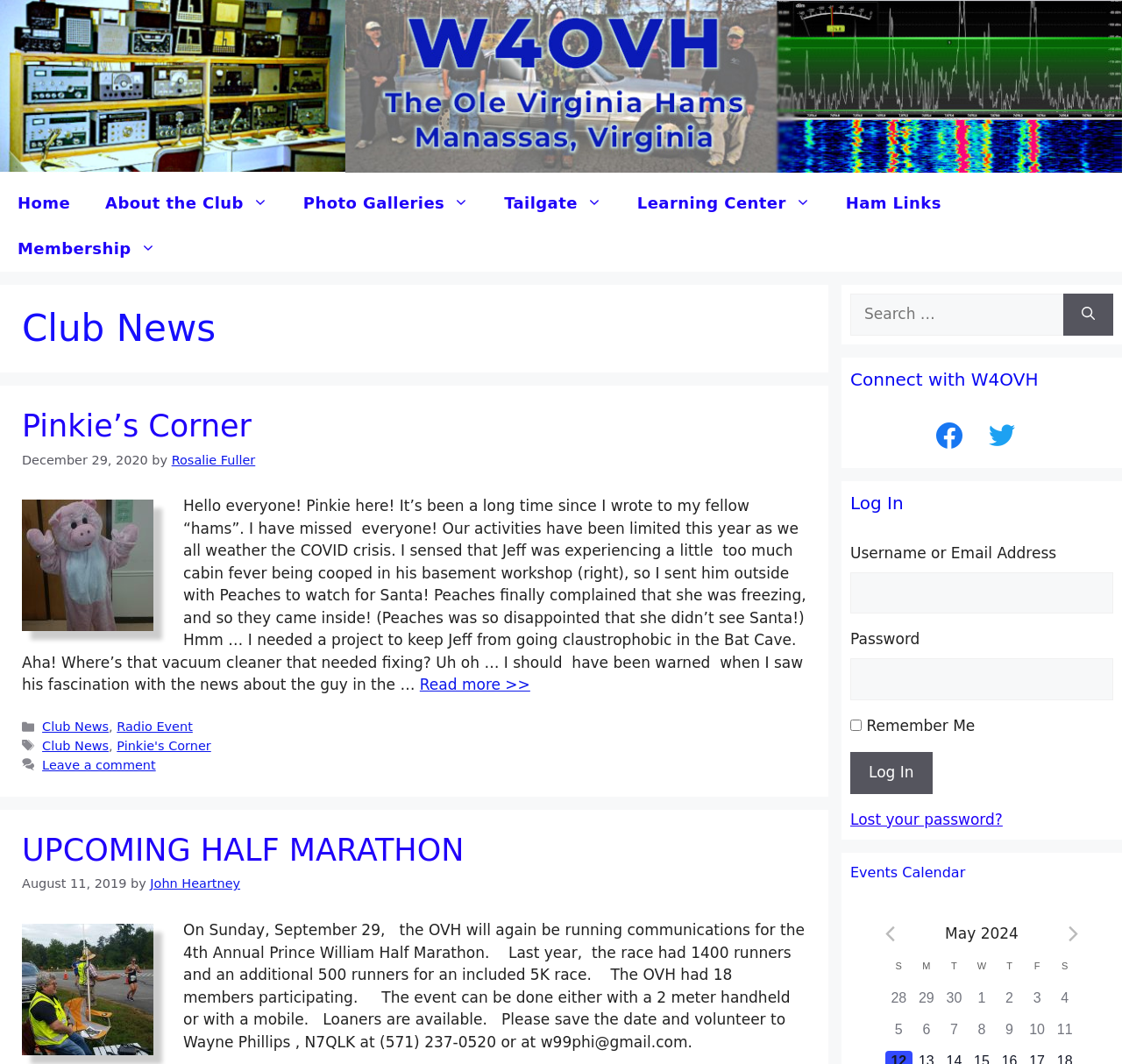Based on the image, please elaborate on the answer to the following question:
How can users search for content on the webpage?

The webpage has a search box located in the top-right corner, which allows users to search for specific content. The search box has a label that says 'Search for:', and a button that says 'Search'. Users can enter their search query in the box and click the button to get the results.